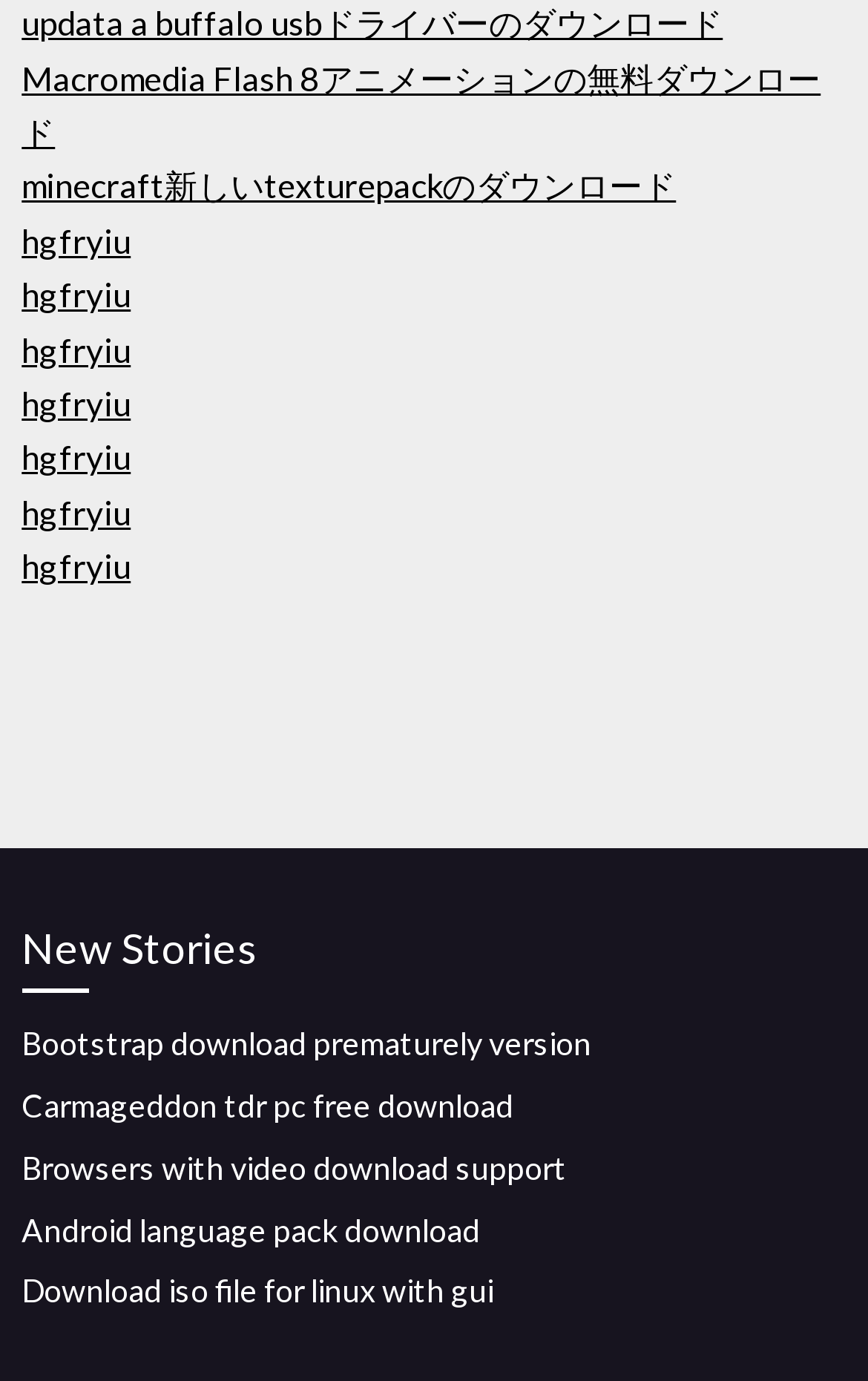Can you specify the bounding box coordinates for the region that should be clicked to fulfill this instruction: "download Carmageddon tdr pc".

[0.025, 0.787, 0.592, 0.814]